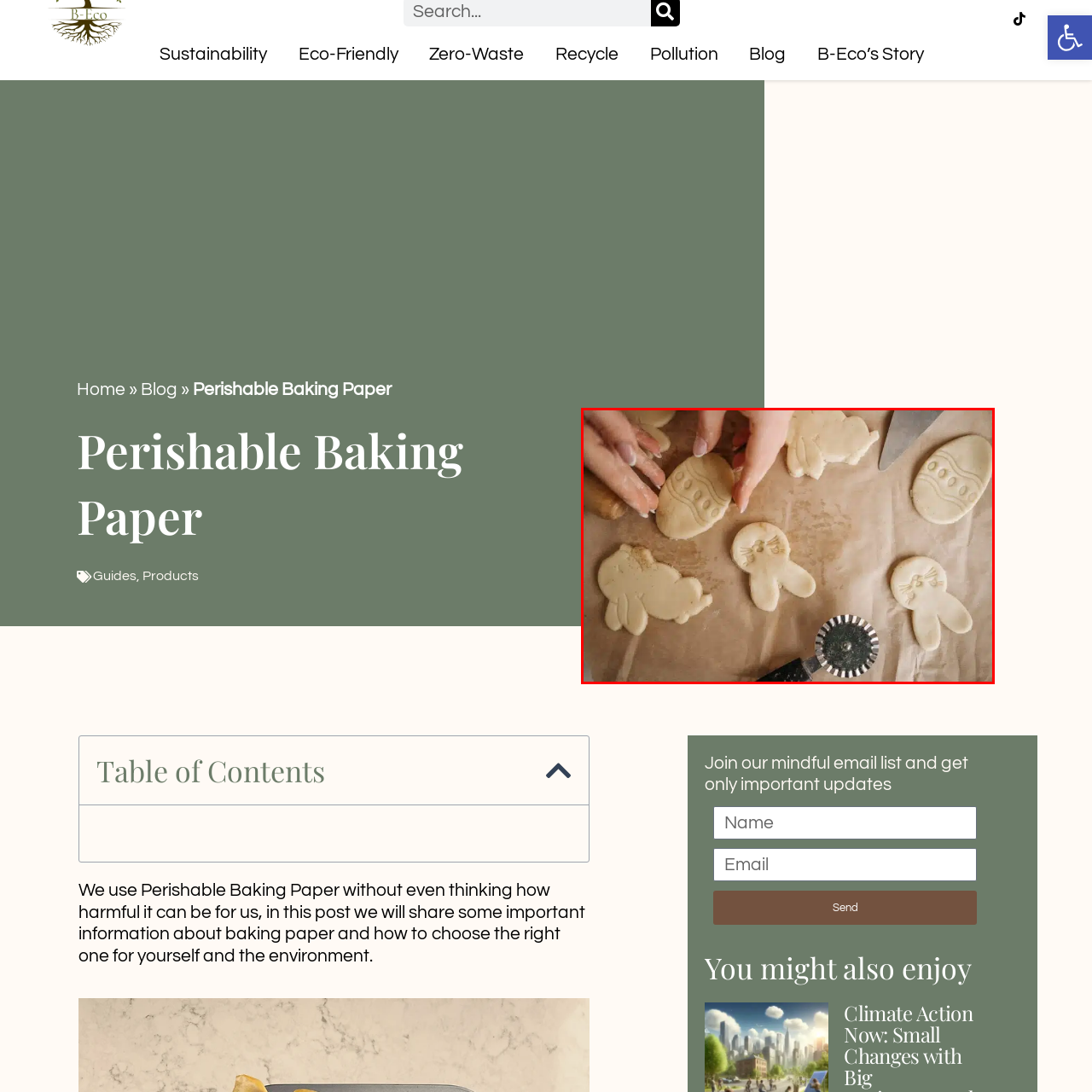Offer a detailed explanation of the image encased within the red boundary.

The image depicts a hands-on baking activity where a person is shaping cookie dough into festive Easter-themed figures. Various pieces of dough are laid out on parchment paper, showcasing multiple adorable bunny shapes and decorated eggs, hinting at a fun, creative session in the kitchen. A circular pastry cutter with a striped handle is visible in the bottom corner, suggesting that additional shapes may soon be crafted. The soft, unbaked dough, along with the delicate designs, conveys a sense of preparation for a joyful celebration or gathering centered around homemade treats.